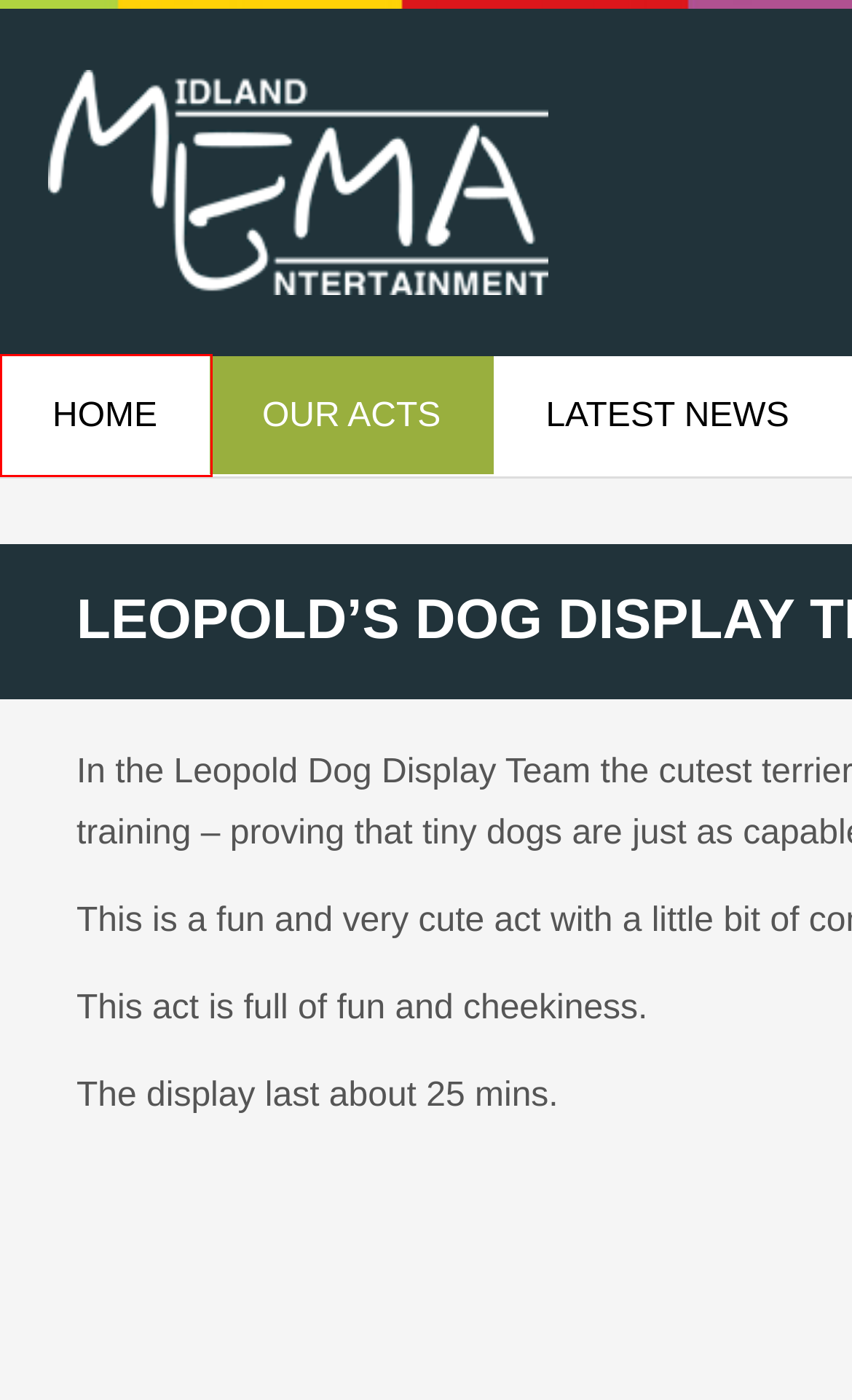Observe the screenshot of a webpage with a red bounding box around an element. Identify the webpage description that best fits the new page after the element inside the bounding box is clicked. The candidates are:
A. Knights of Albion - Arena Displays
B. Slacklining - Arena Displays
C. Sam the Scam  - Arena Displays
D. Latest News - Arena Displays
E. Army Displays - Arena Displays
F. Equine Arena Displays - Arena Displays
G. Side Shows  - Arena Displays
H. Arena Displays - Arena Entertainment in the UK

H